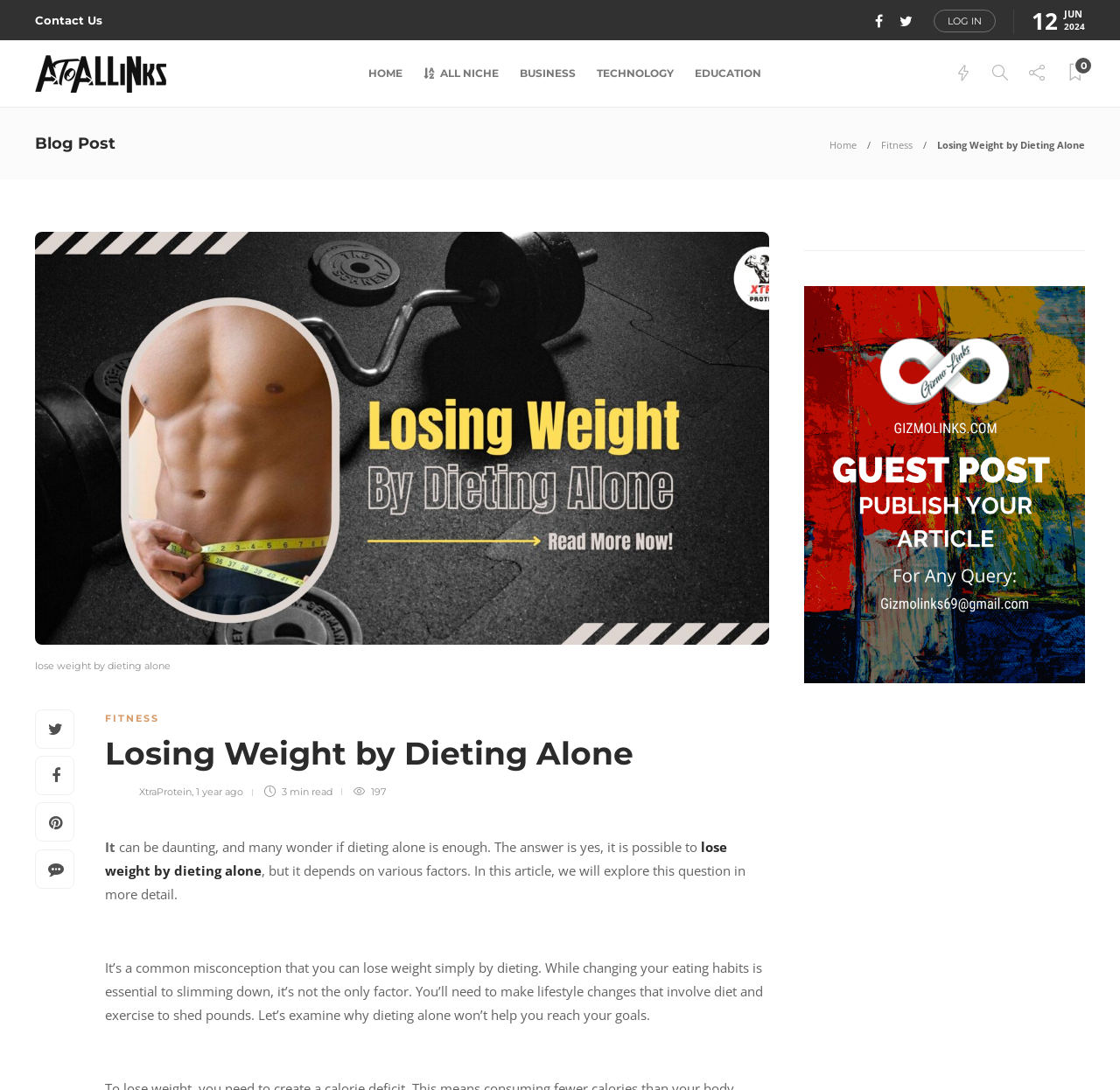Please identify the bounding box coordinates of the element I should click to complete this instruction: 'Click on the 'LOG IN' button'. The coordinates should be given as four float numbers between 0 and 1, like this: [left, top, right, bottom].

[0.834, 0.009, 0.889, 0.03]